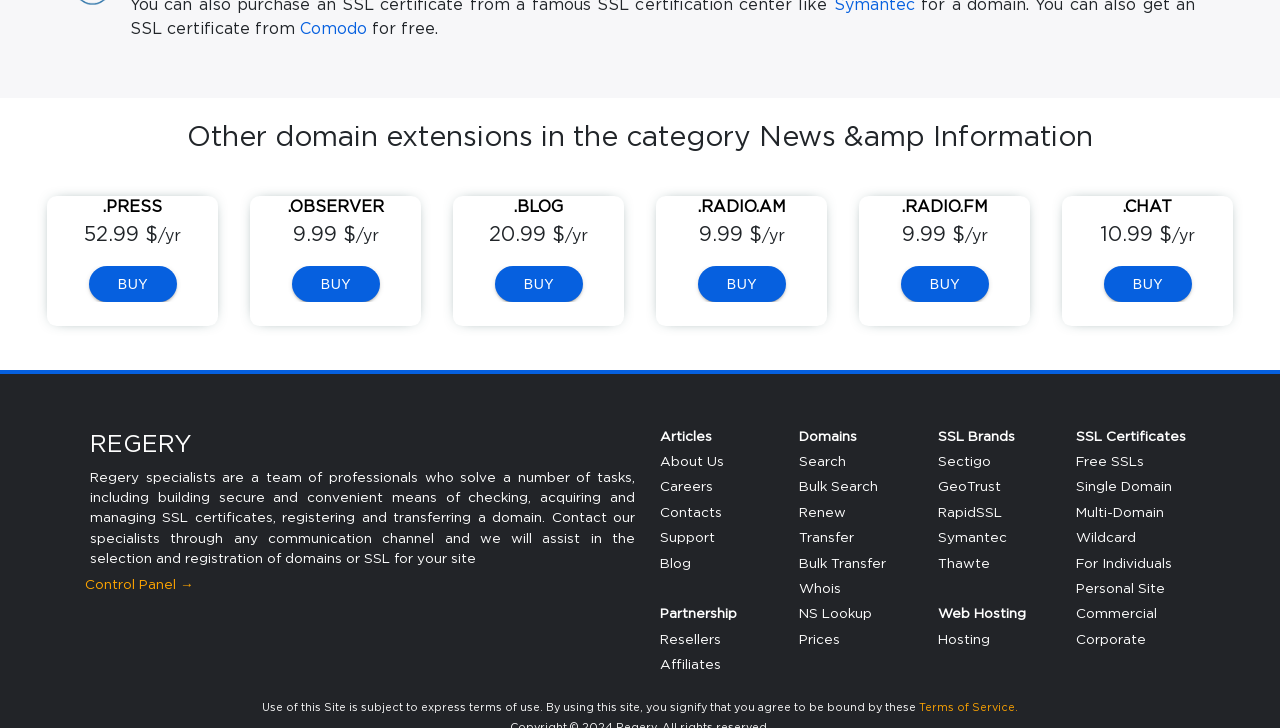Could you indicate the bounding box coordinates of the region to click in order to complete this instruction: "Buy .PRESS domain".

[0.08, 0.274, 0.127, 0.295]